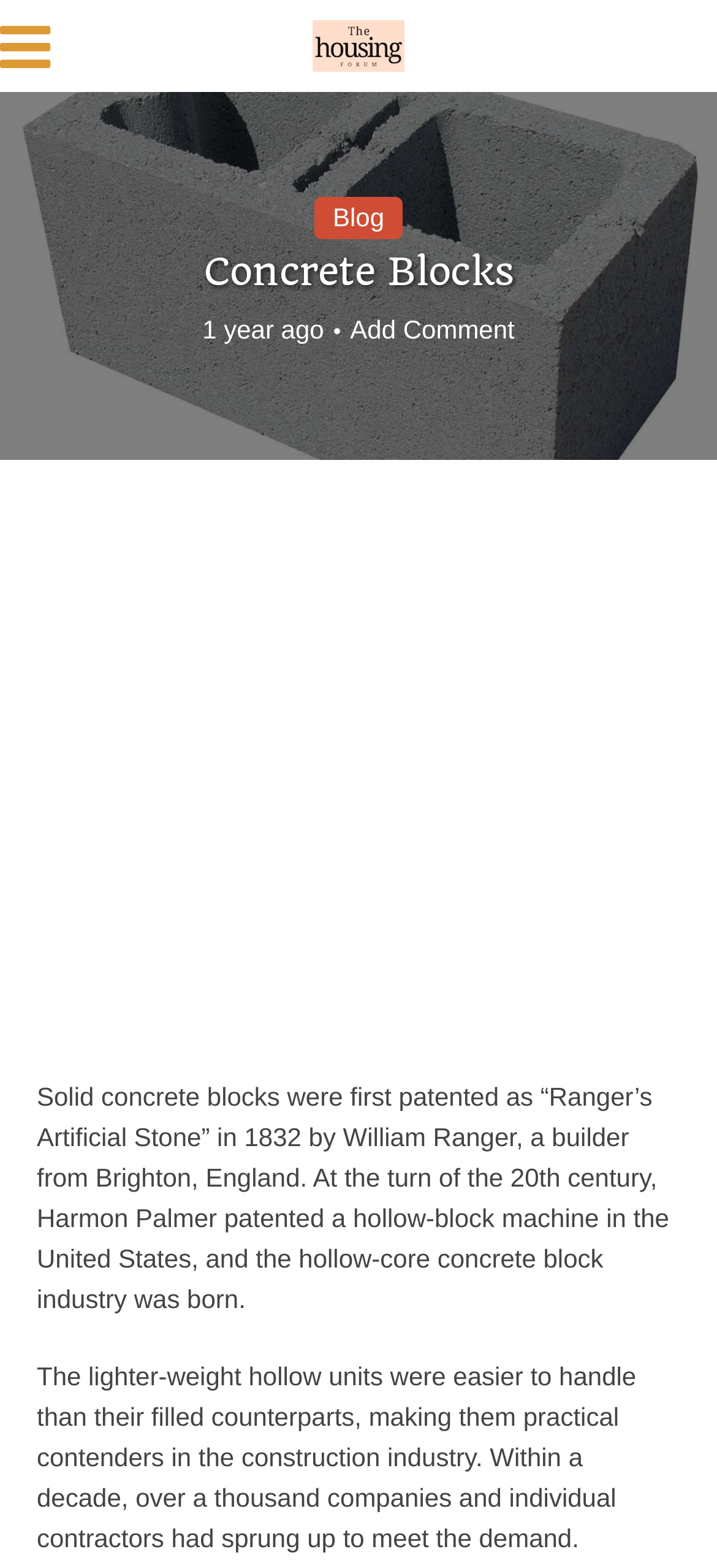Where was William Ranger from?
Please provide a comprehensive answer to the question based on the webpage screenshot.

The webpage mentions that William Ranger, the person who patented solid concrete blocks, was a builder from Brighton, England.